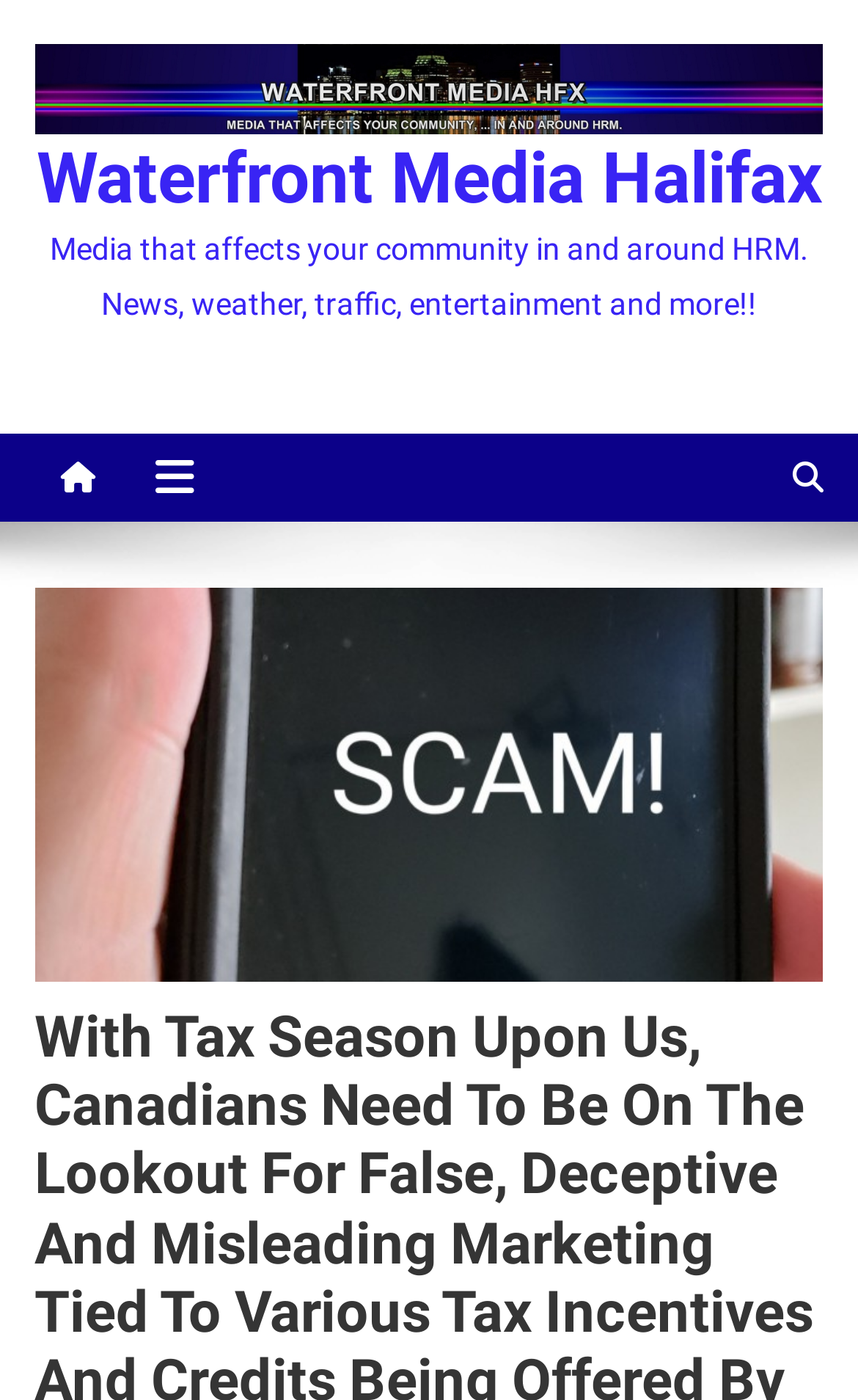Identify the headline of the webpage and generate its text content.

With Tax Season Upon Us, Canadians Need To Be On The Lookout For False, Deceptive And Misleading Marketing Tied To Various Tax Incentives And Credits Being Offered By Third-Party Services